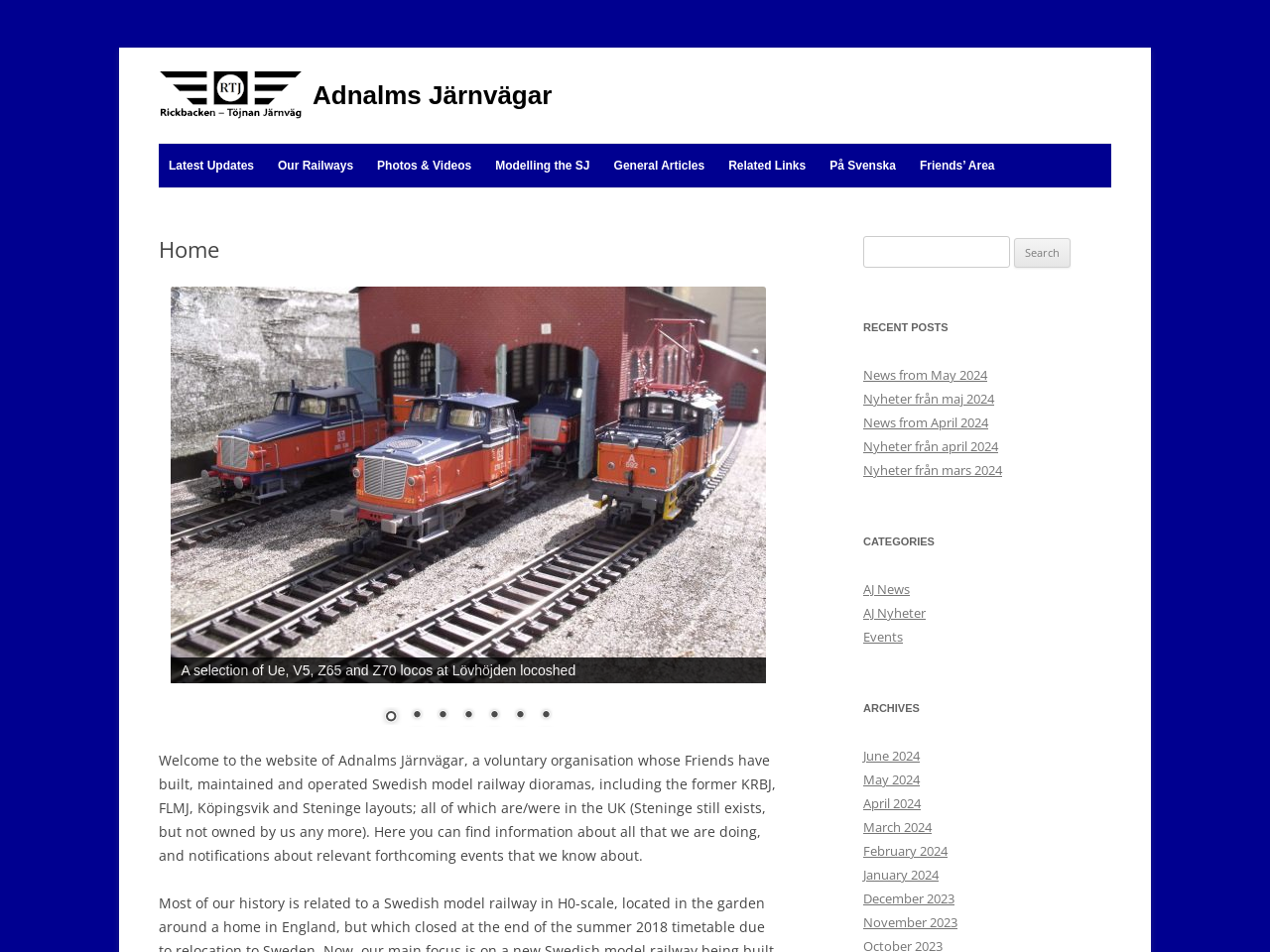Please locate the bounding box coordinates of the element that should be clicked to achieve the given instruction: "Click on the 'Latest Updates' link".

[0.133, 0.151, 0.2, 0.197]